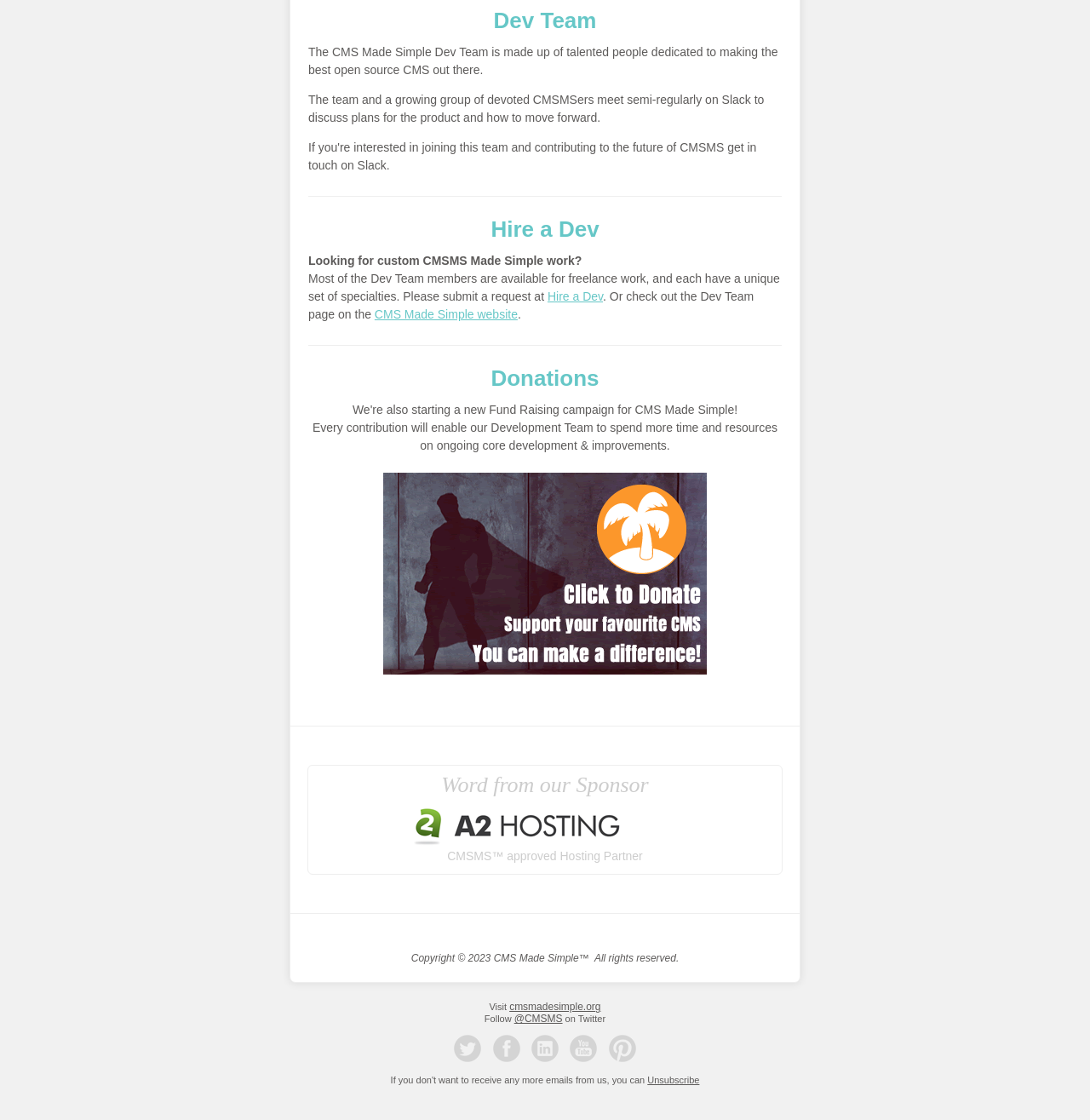Find and specify the bounding box coordinates that correspond to the clickable region for the instruction: "Follow @CMSMS on Twitter".

[0.472, 0.904, 0.516, 0.915]